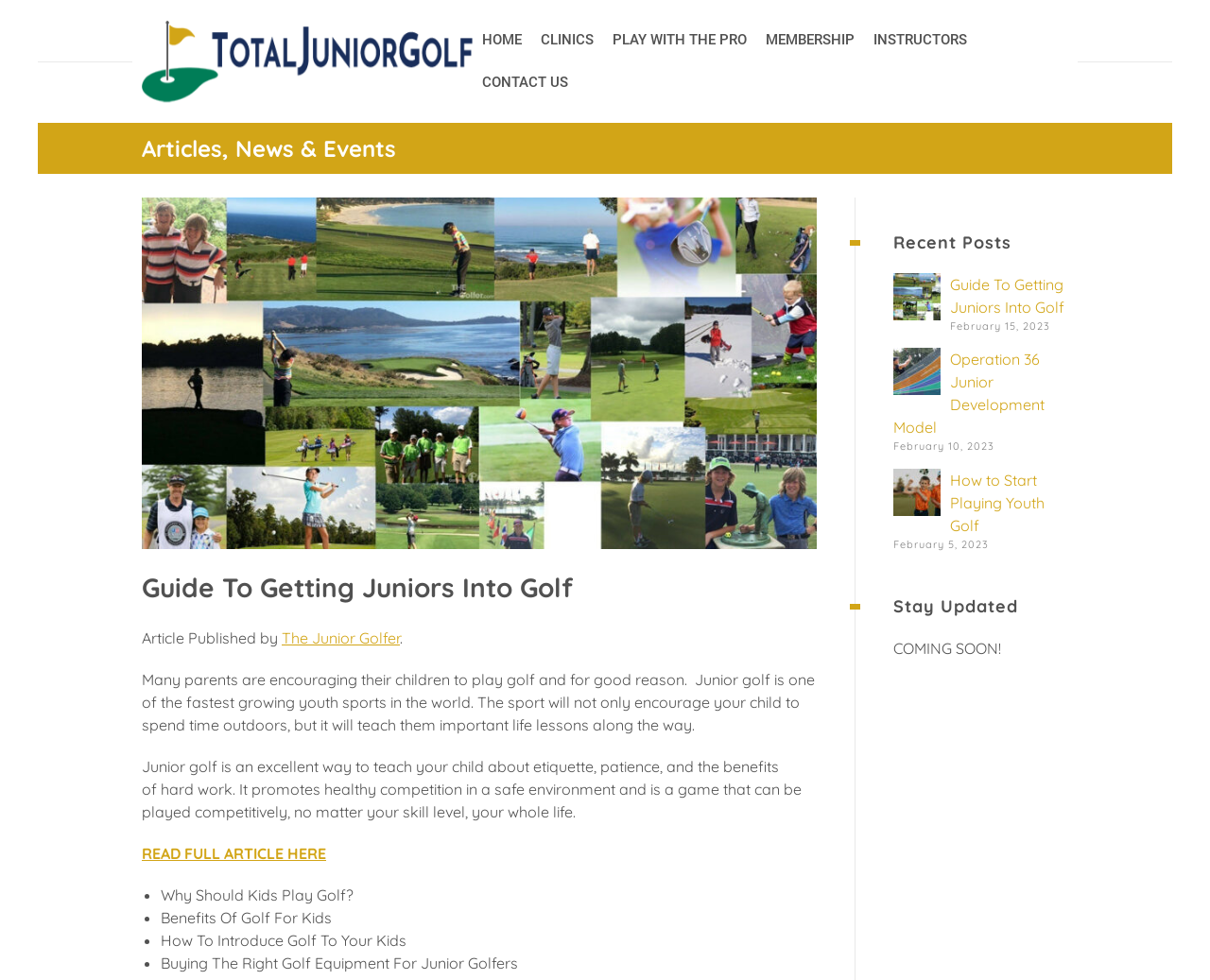Predict the bounding box of the UI element based on the description: "INSTRUCTORS". The coordinates should be four float numbers between 0 and 1, formatted as [left, top, right, bottom].

[0.714, 0.019, 0.807, 0.063]